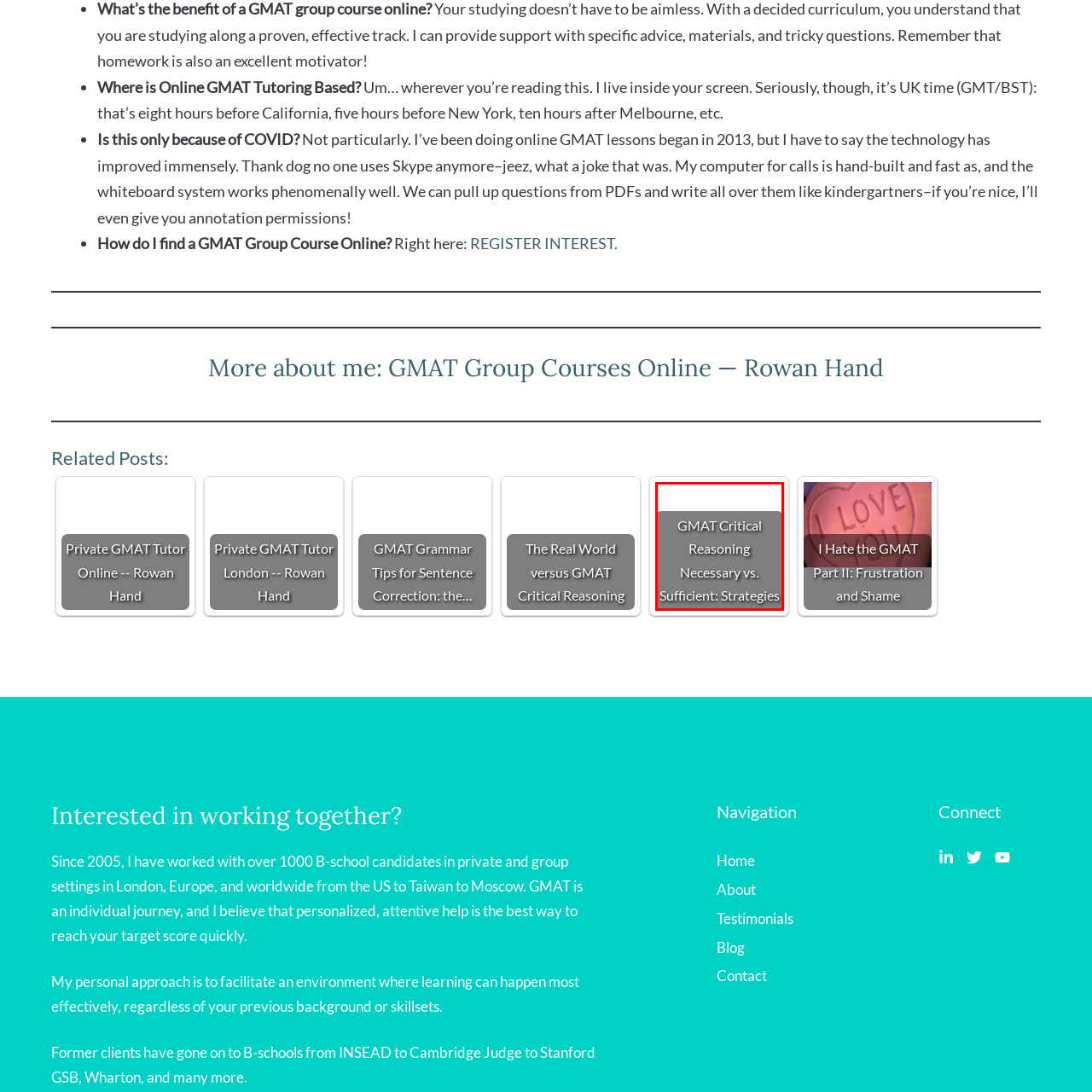Inspect the image bordered in red and answer the following question in detail, drawing on the visual content observed in the image:
What is the primary distinction discussed in the resource?

The title card highlights the distinction between necessary and sufficient conditions, implying that the resource will delve into the differences and importance of these concepts in the context of GMAT critical reasoning.